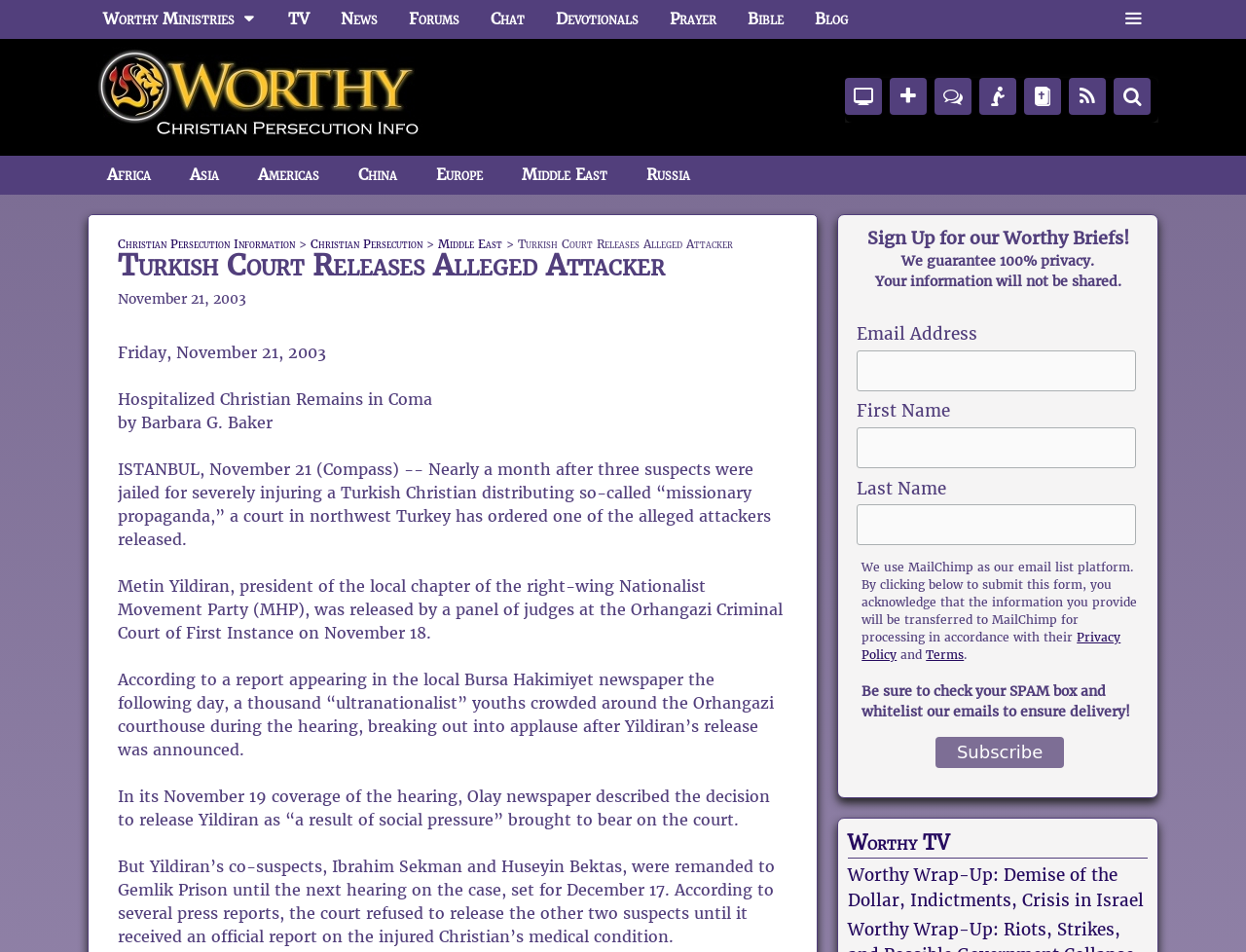What is the purpose of the form at the bottom of the webpage?
Answer the question with a single word or phrase by looking at the picture.

Subscribe to newsletter